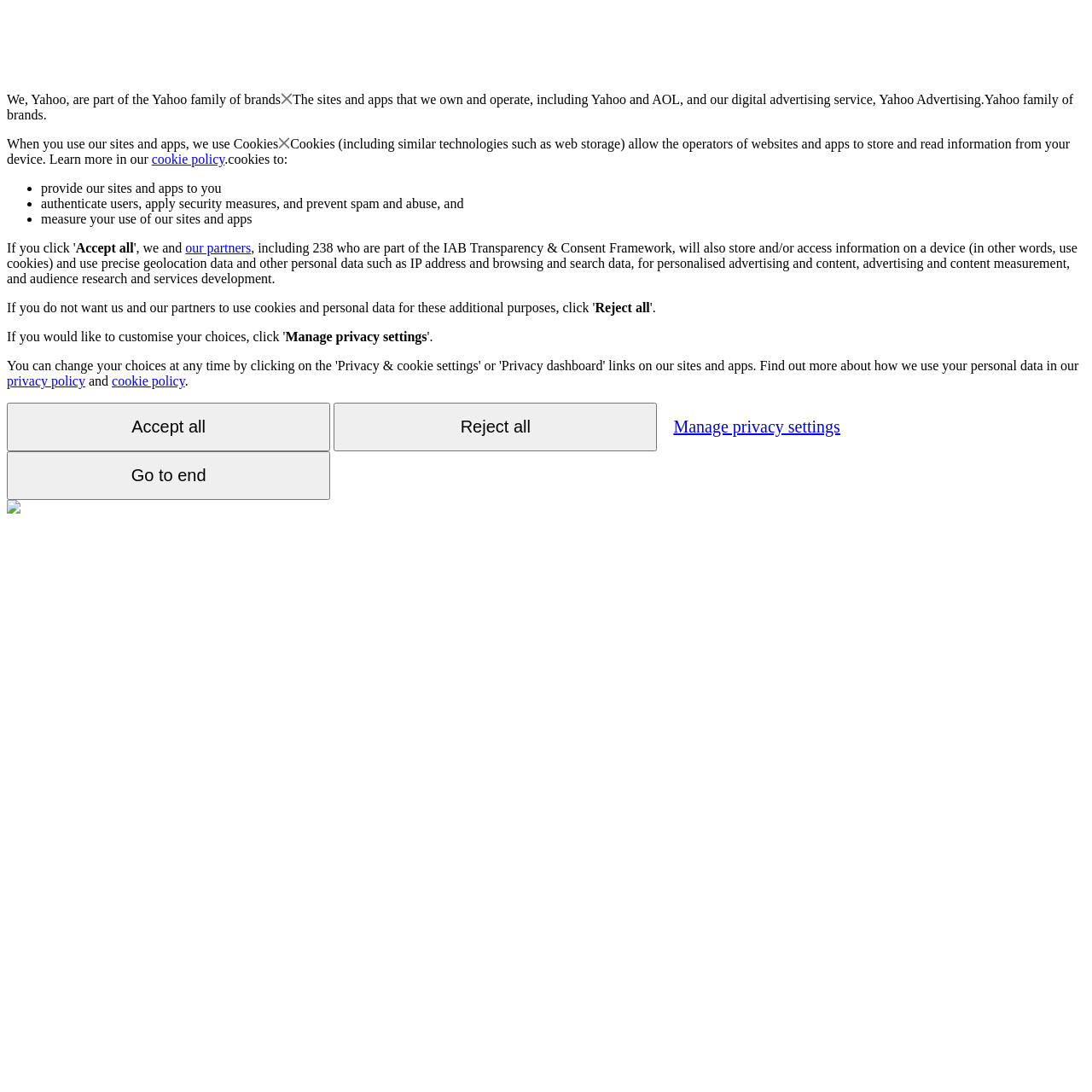Locate the bounding box coordinates of the area to click to fulfill this instruction: "View the 'cookie policy'". The bounding box should be presented as four float numbers between 0 and 1, in the order [left, top, right, bottom].

[0.102, 0.342, 0.169, 0.355]